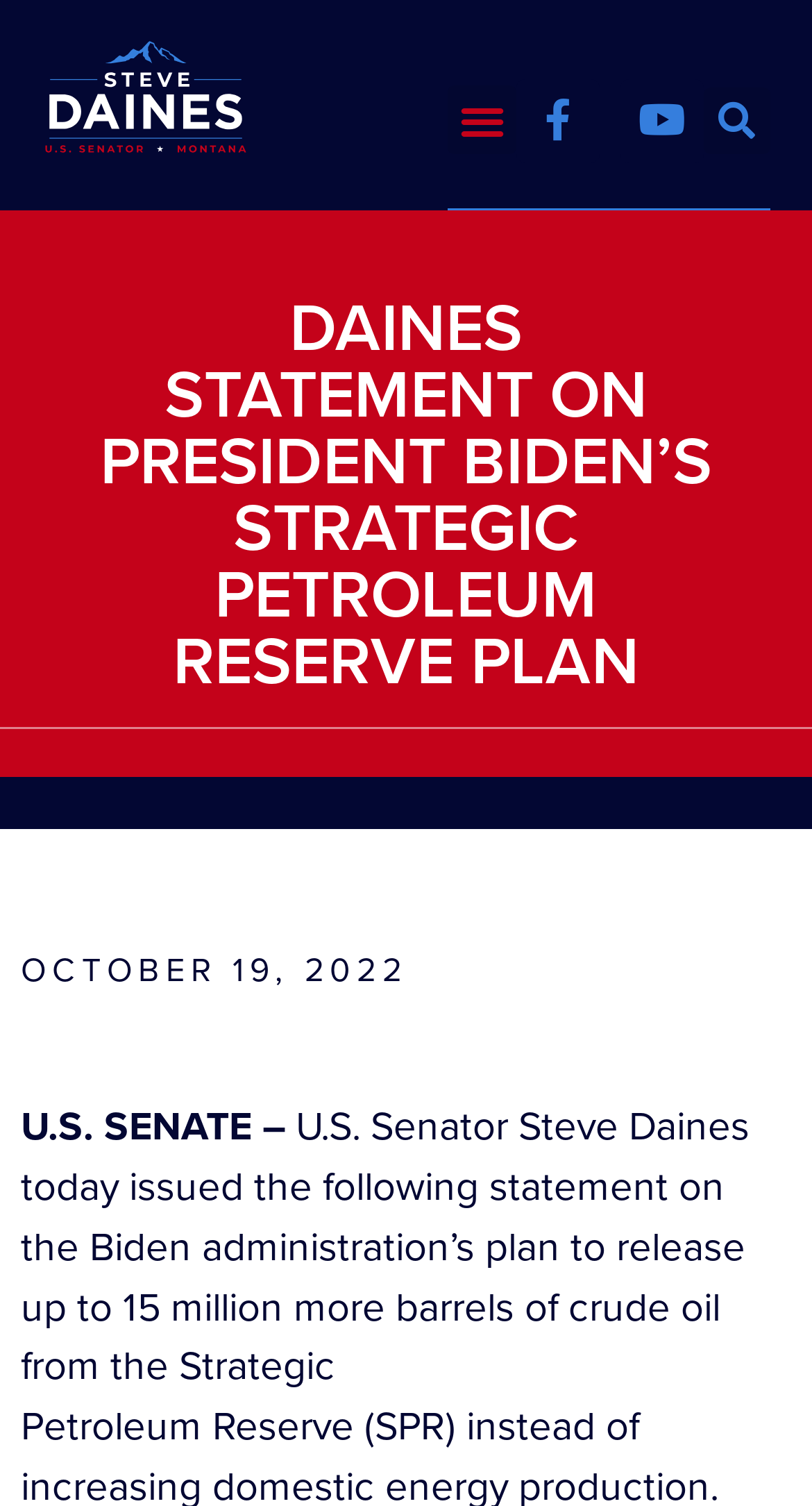Find the headline of the webpage and generate its text content.

DAINES STATEMENT ON PRESIDENT BIDEN’S STRATEGIC PETROLEUM RESERVE PLAN